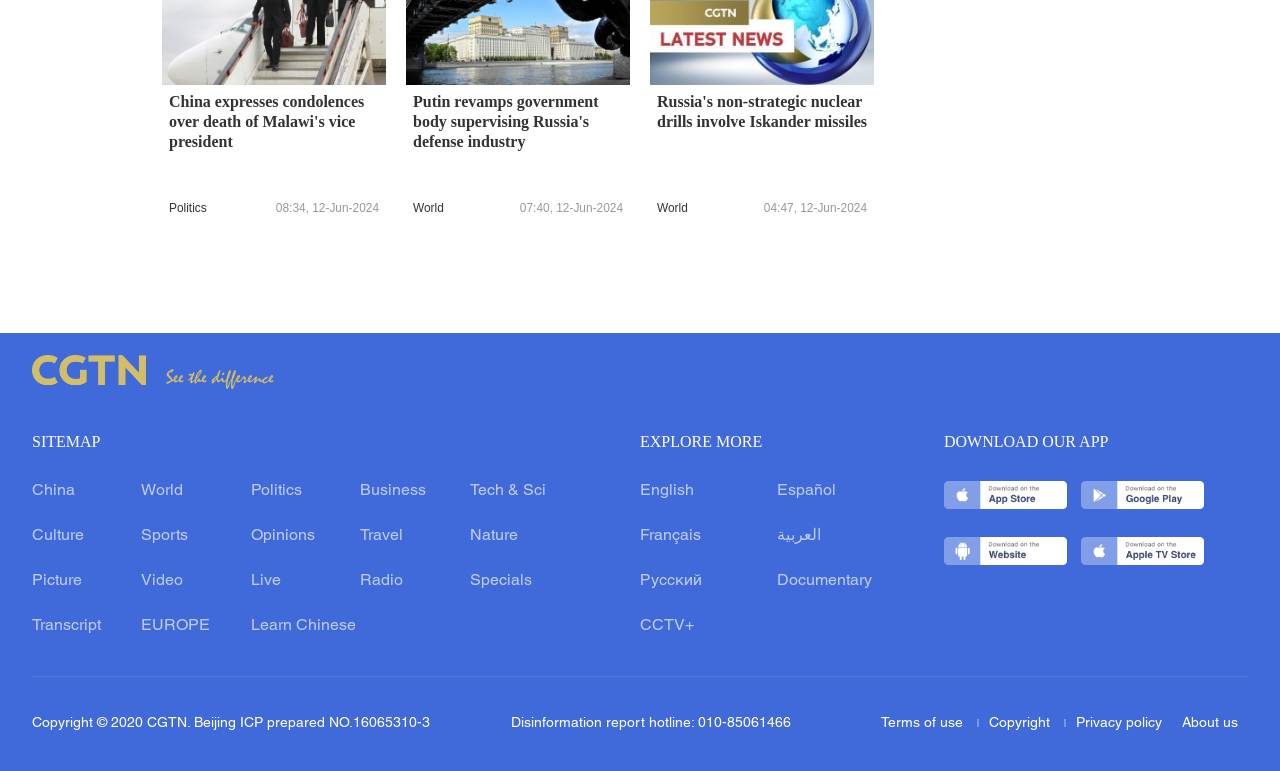Kindly determine the bounding box coordinates of the area that needs to be clicked to fulfill this instruction: "Learn Chinese".

[0.196, 0.803, 0.278, 0.821]